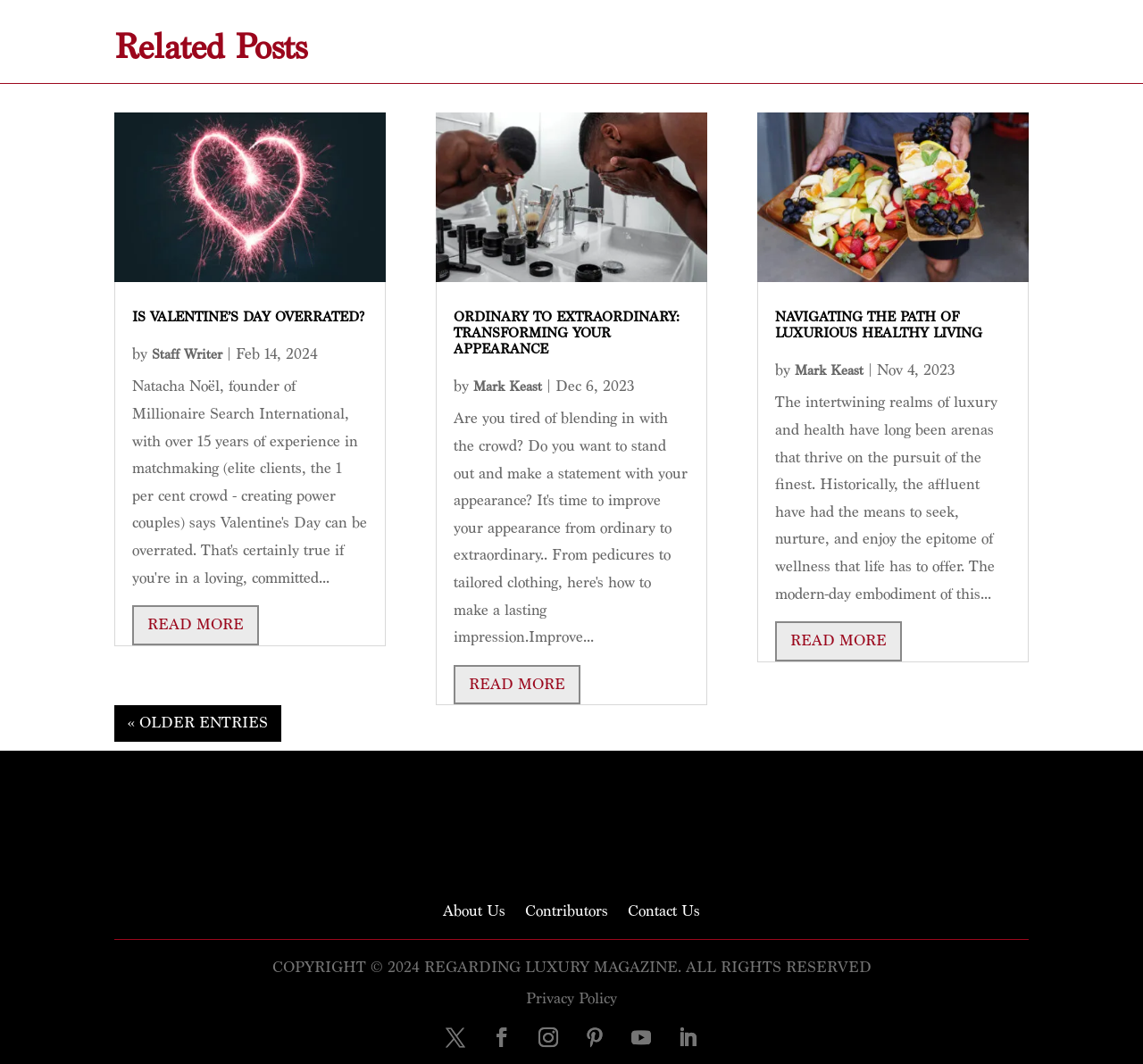Identify the bounding box coordinates of the clickable region required to complete the instruction: "Check the 'Privacy Policy'". The coordinates should be given as four float numbers within the range of 0 and 1, i.e., [left, top, right, bottom].

[0.46, 0.93, 0.54, 0.948]